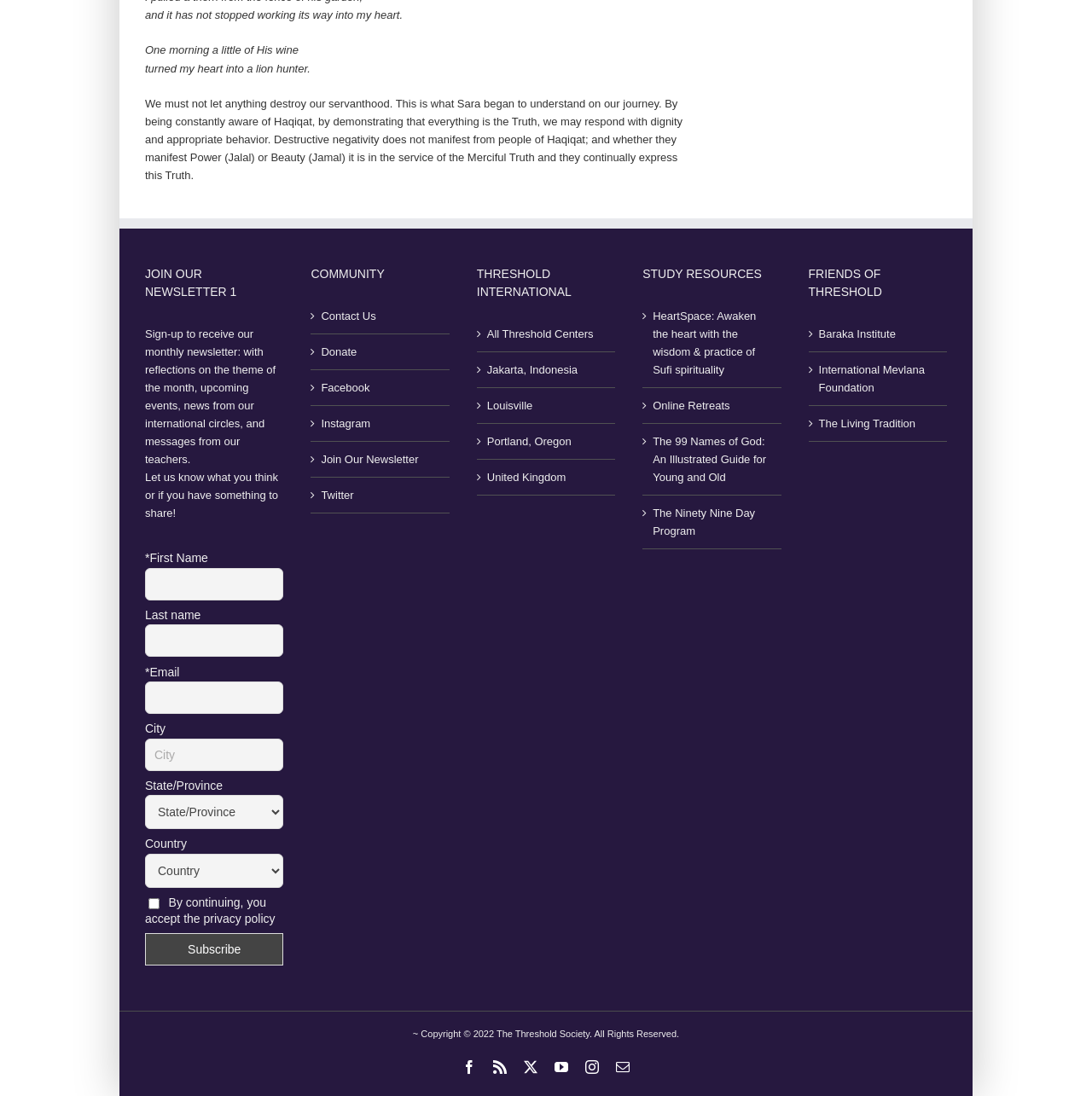Find the bounding box coordinates corresponding to the UI element with the description: "Baraka Institute". The coordinates should be formatted as [left, top, right, bottom], with values as floats between 0 and 1.

[0.75, 0.296, 0.859, 0.313]